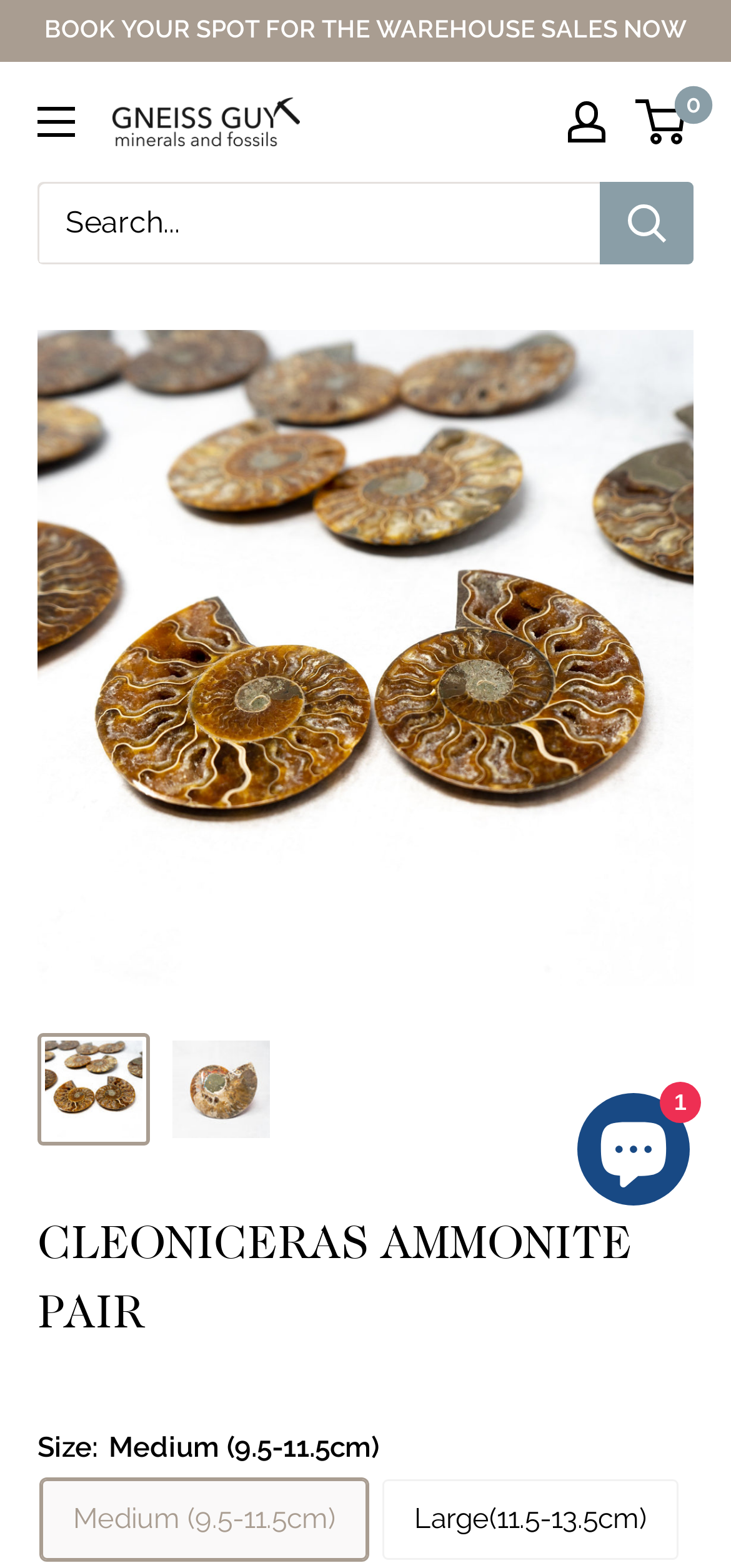Find the bounding box coordinates of the UI element according to this description: "aria-label="My account"".

[0.777, 0.065, 0.828, 0.091]